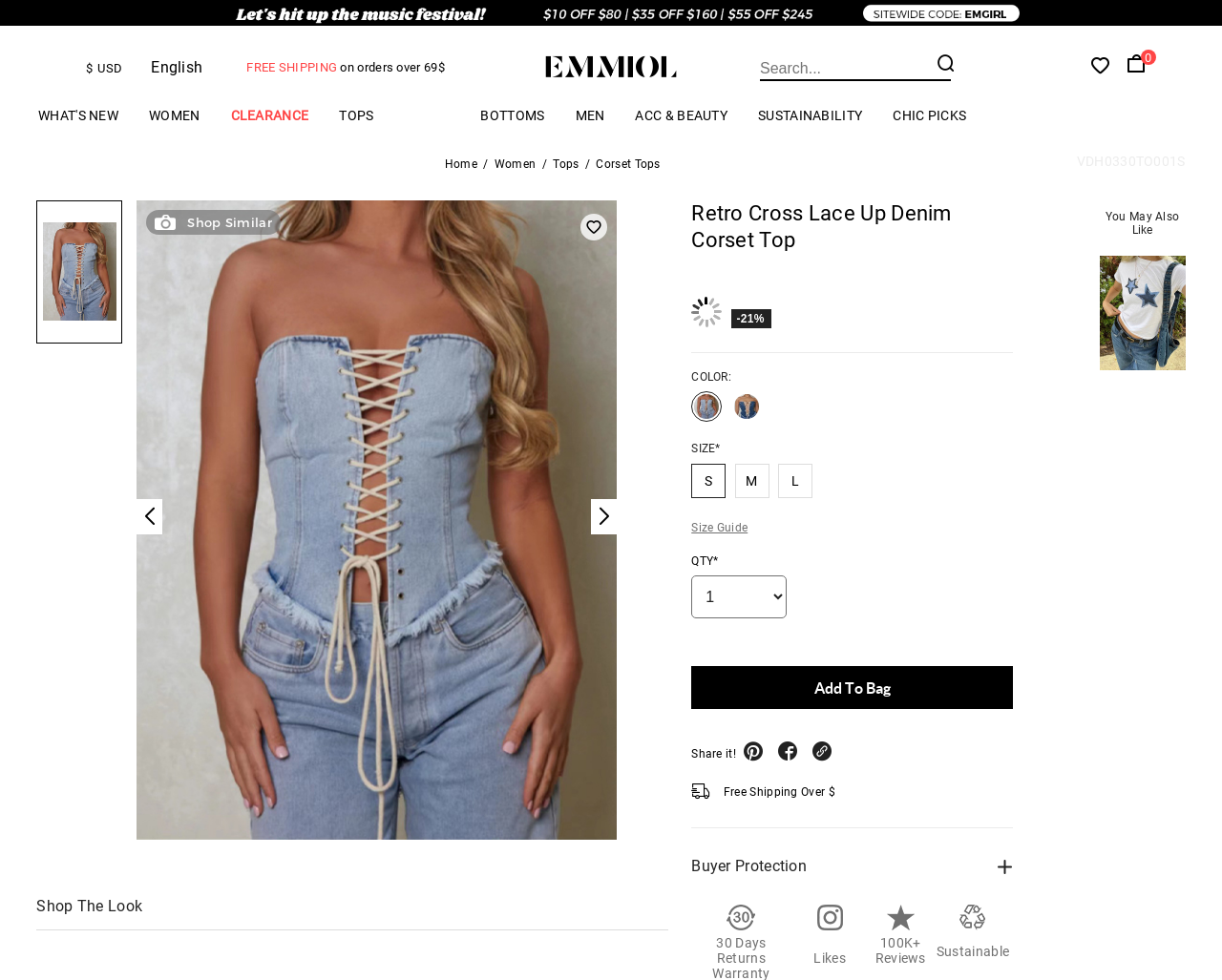Provide the bounding box coordinates for the UI element that is described as: "Home".

[0.364, 0.16, 0.391, 0.174]